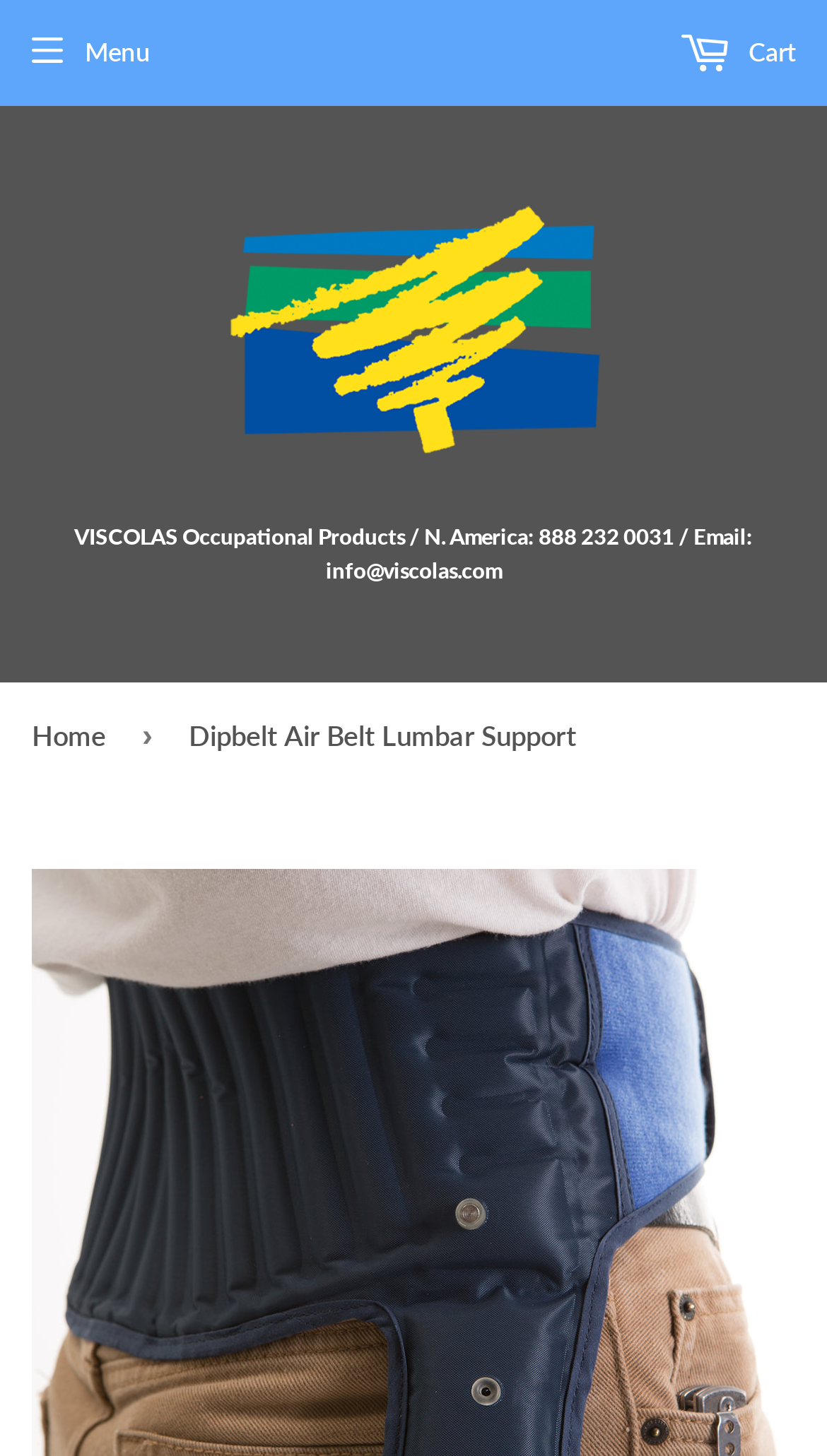Determine the main headline from the webpage and extract its text.

DIPBELT AIR BELT LUMBAR SUPPORT